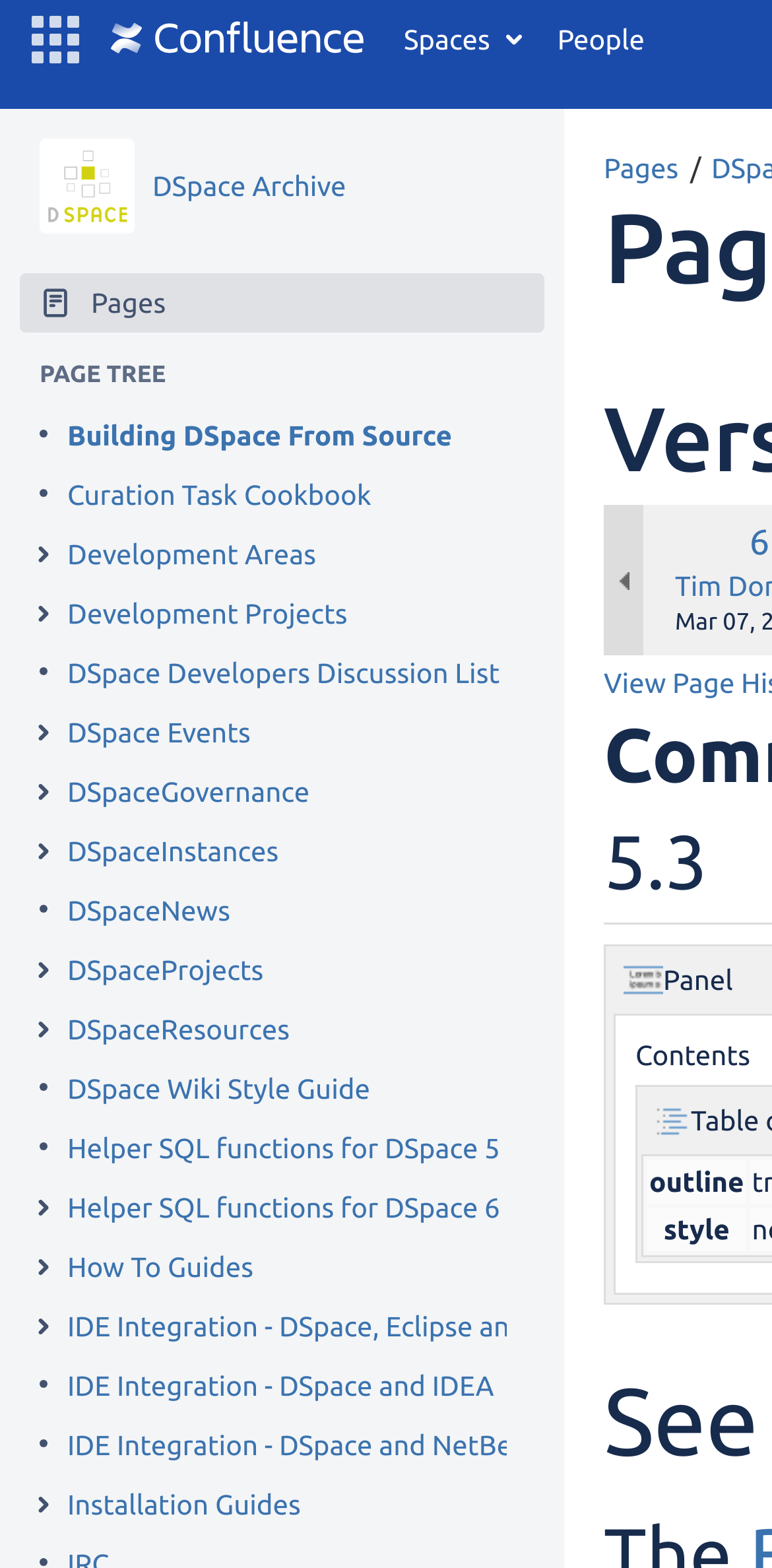Please examine the image and provide a detailed answer to the question: How many buttons are there in the page?

I counted the number of buttons in the page, including the 'Expand item' buttons and the top navigation buttons, and found 11 buttons in total.